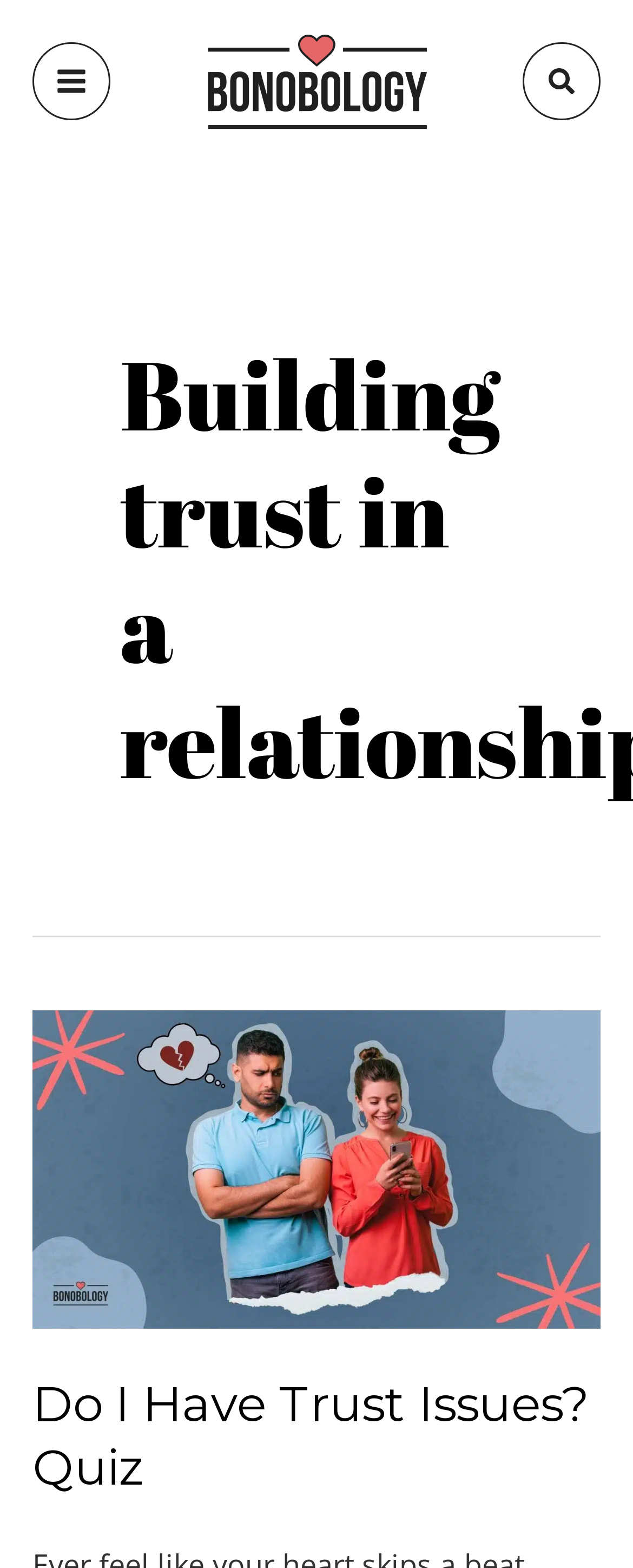Create an in-depth description of the webpage, covering main sections.

The webpage appears to be an archive page for articles related to building trust in a relationship on Bonobology.com. At the top left corner, there is a button labeled "Main Menu" with an accompanying image. To the right of the button, the website's logo "Bonobology" is displayed, which is an image with the text "Bonobology" embedded in it.

Below the logo, a prominent heading "Building trust in a relationship" is centered on the page, spanning almost the entire width. Underneath this heading, there are two links with the same title "Do I Have Trust Issues? Quiz". The first link has a descriptive text "Do I have trust issues Quiz" and is accompanied by an image. The second link is a simple text link without an image. Both links are positioned side by side, with the first link taking up more space due to the accompanying image.

There are no other notable elements on the page, suggesting that the focus is on the archive of articles related to building trust in relationships, with a prominent call-to-action to take a quiz to assess one's trust issues.